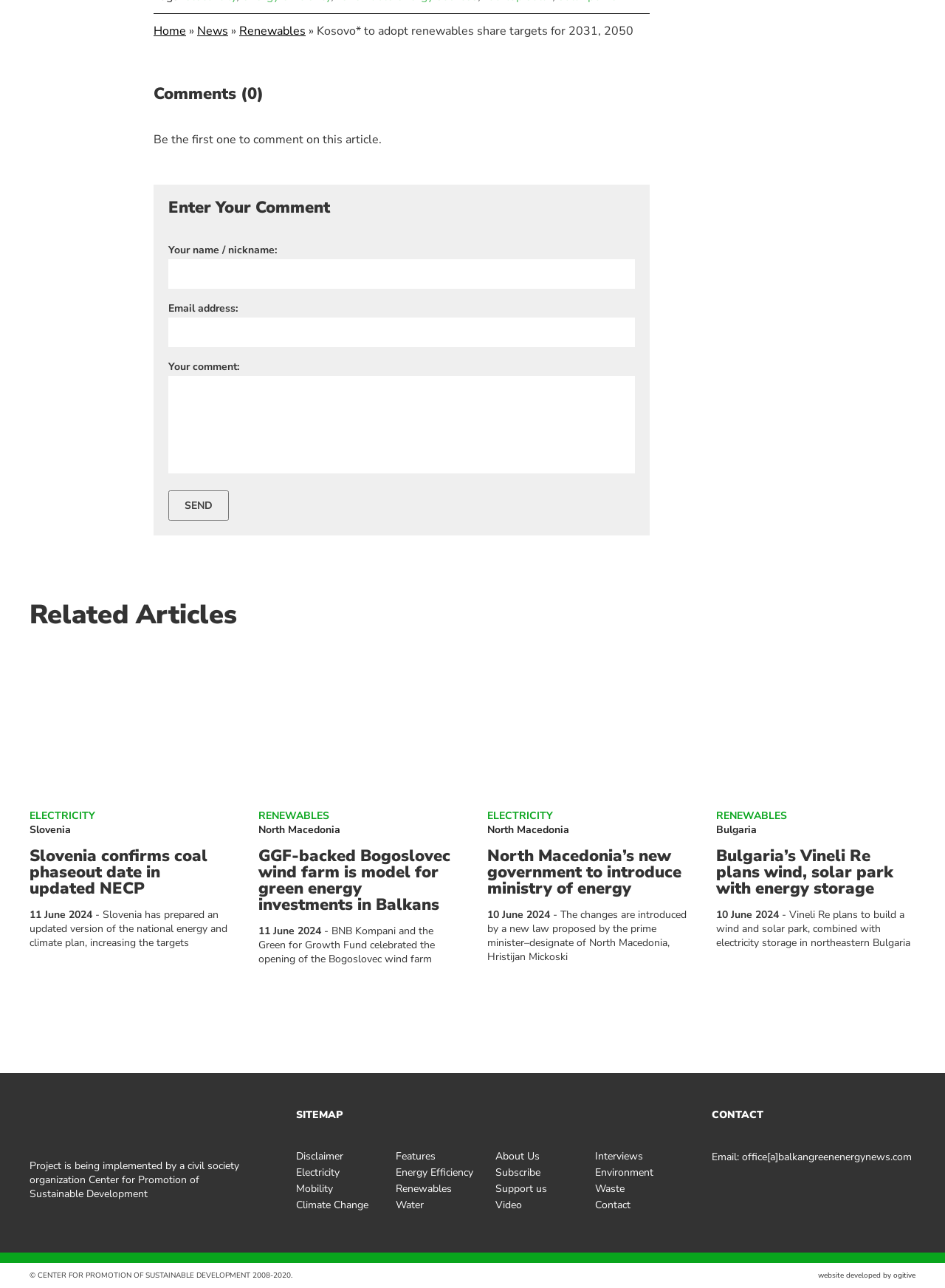What is the category of the article 'Slovenia confirms coal phaseout date in updated NECP'?
From the screenshot, supply a one-word or short-phrase answer.

Electricity